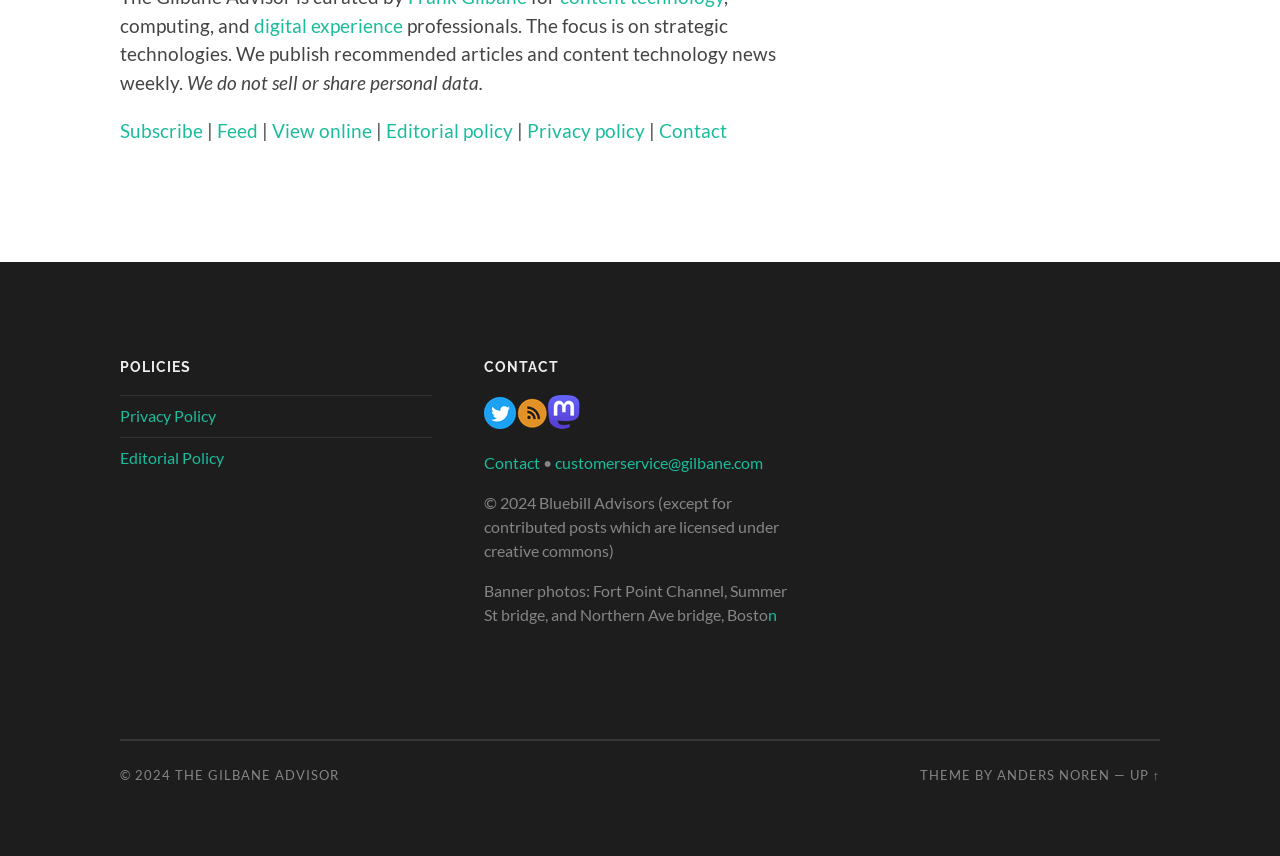From the details in the image, provide a thorough response to the question: How many policies are listed?

There are two policies listed: 'Privacy Policy' and 'Editorial Policy', which can be found under the 'POLICIES' heading.